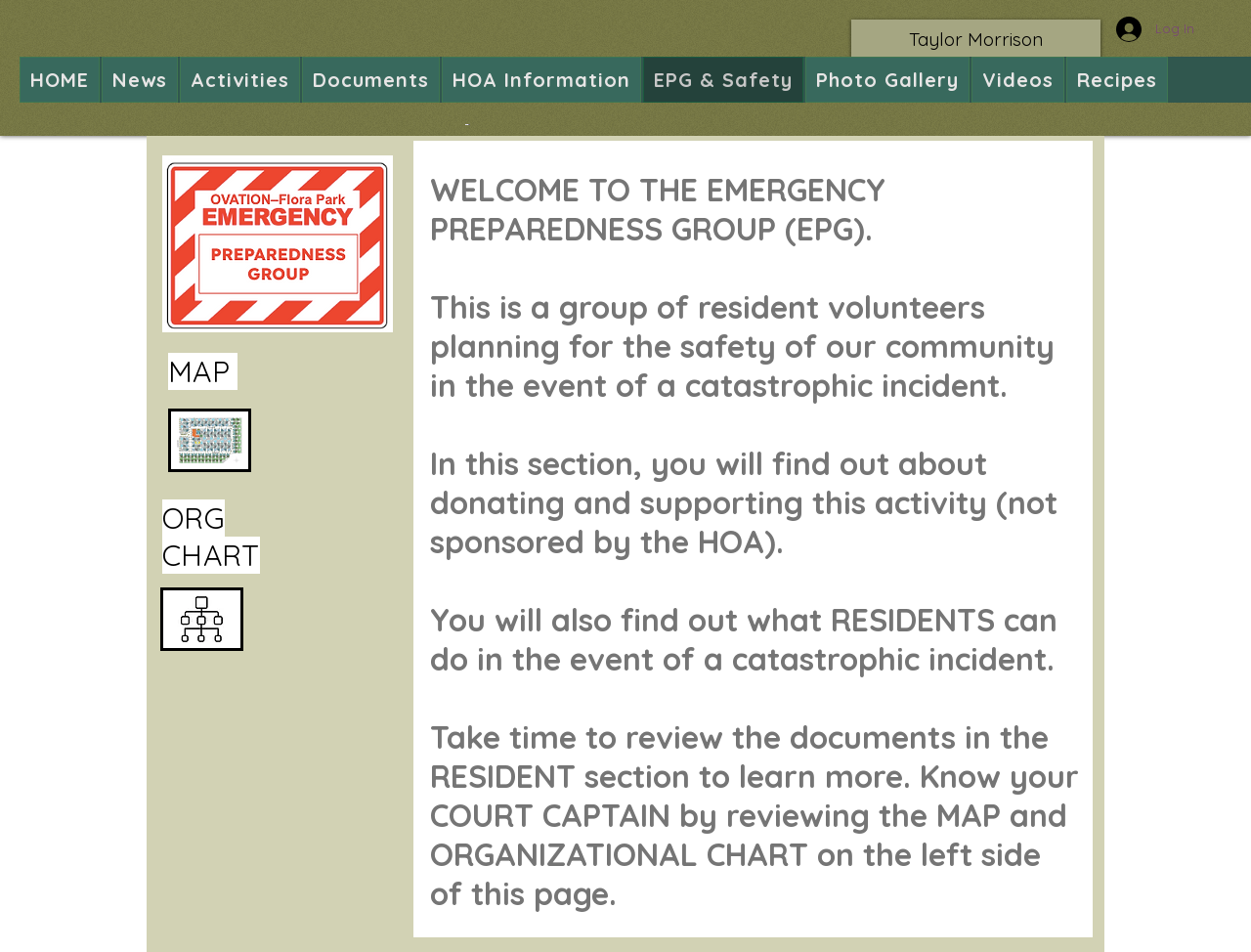How can residents get involved with the EPG?
Use the screenshot to answer the question with a single word or phrase.

By volunteering